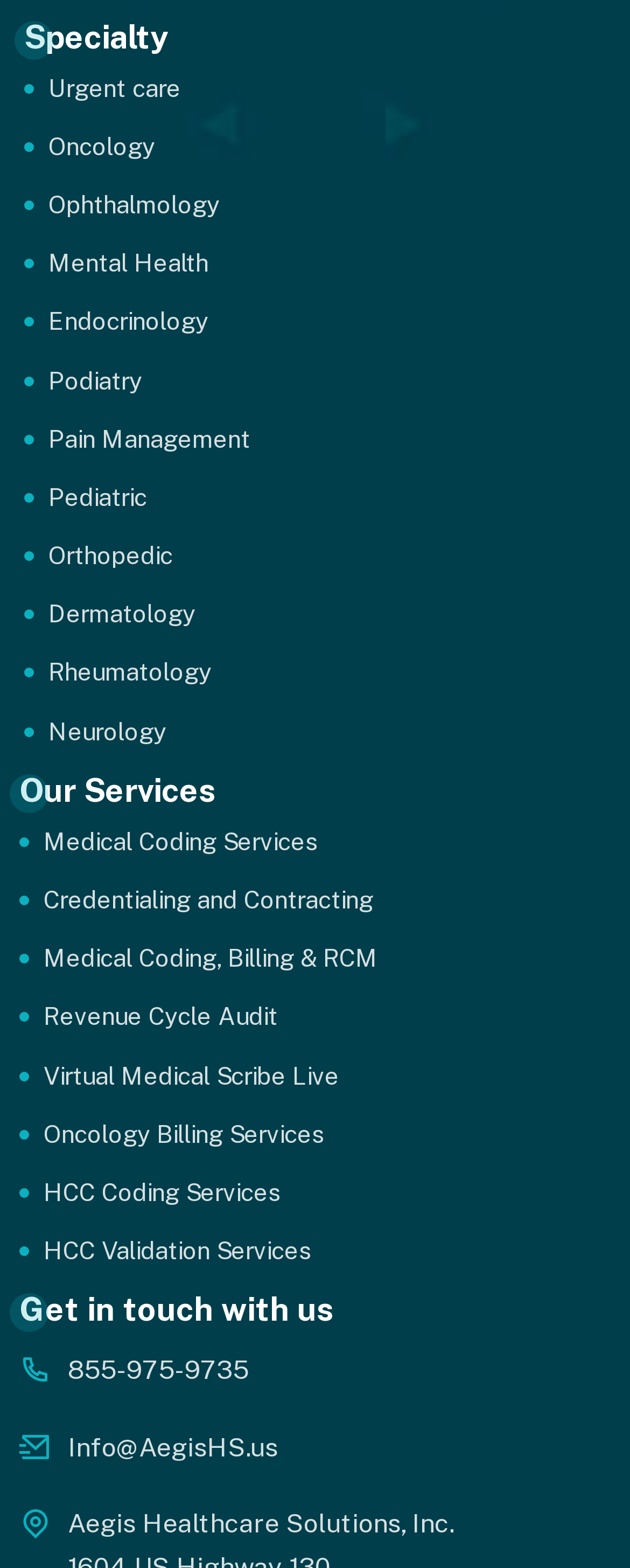Determine the bounding box coordinates of the element that should be clicked to execute the following command: "Learn about Oncology".

[0.038, 0.084, 0.246, 0.116]